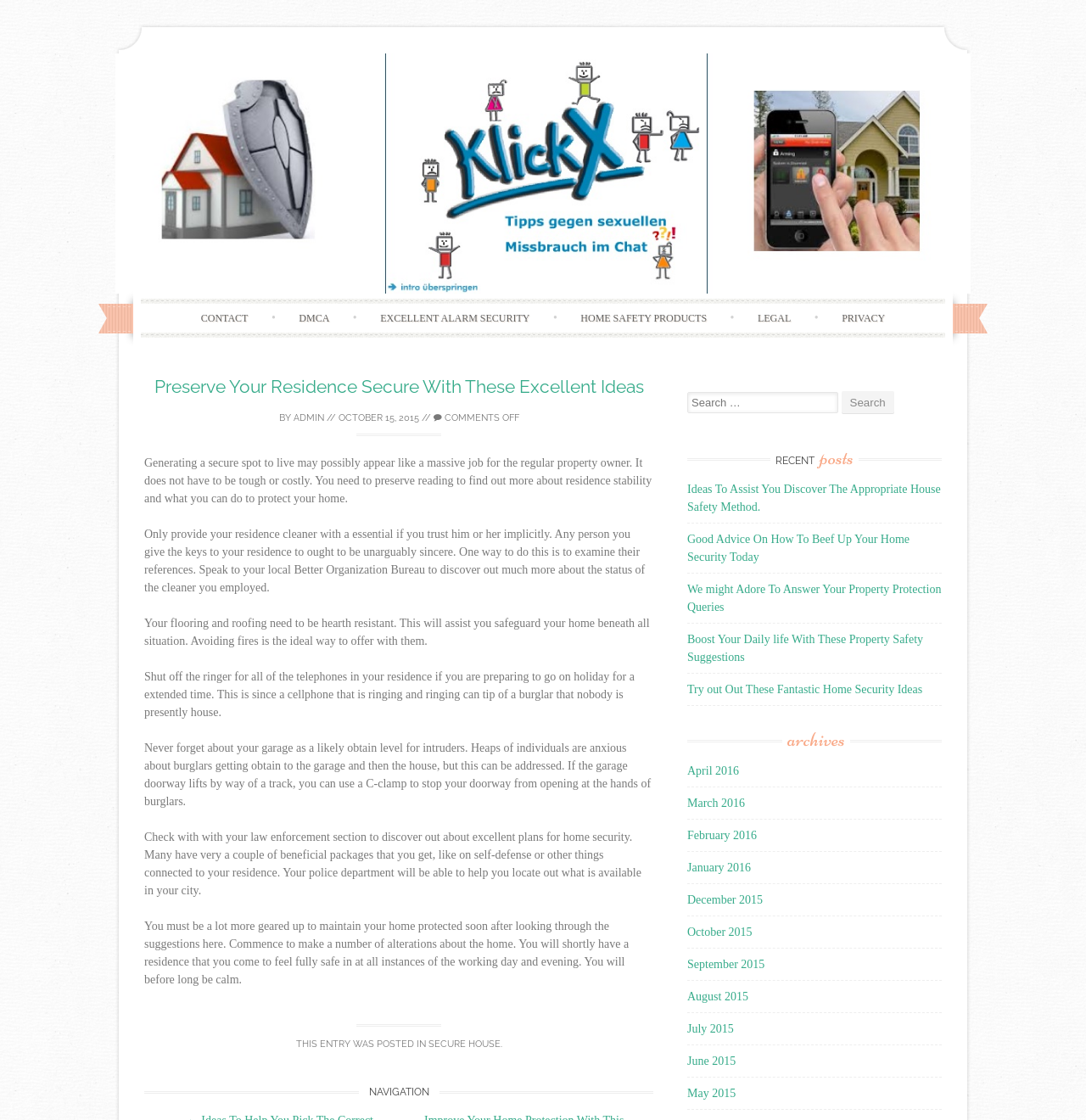Please identify the bounding box coordinates of the area that needs to be clicked to follow this instruction: "Check the 'RECENT posts' section".

[0.633, 0.401, 0.867, 0.42]